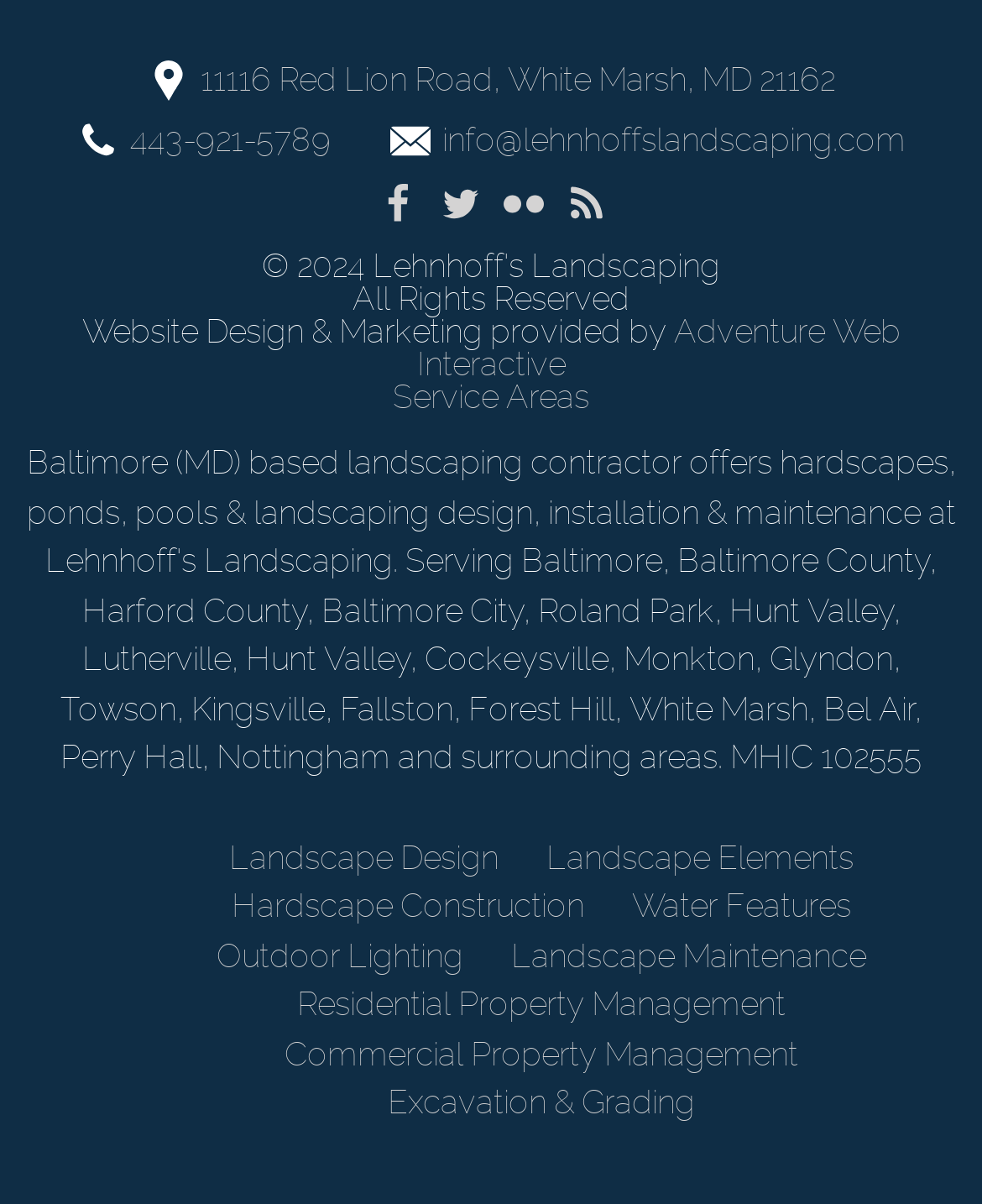What is the address of Lehnhoff's Landscaping?
Refer to the image and give a detailed answer to the query.

The address can be found in the link element with the text '11116 Red Lion Road, White Marsh, MD 21162' which is located at the top of the webpage.